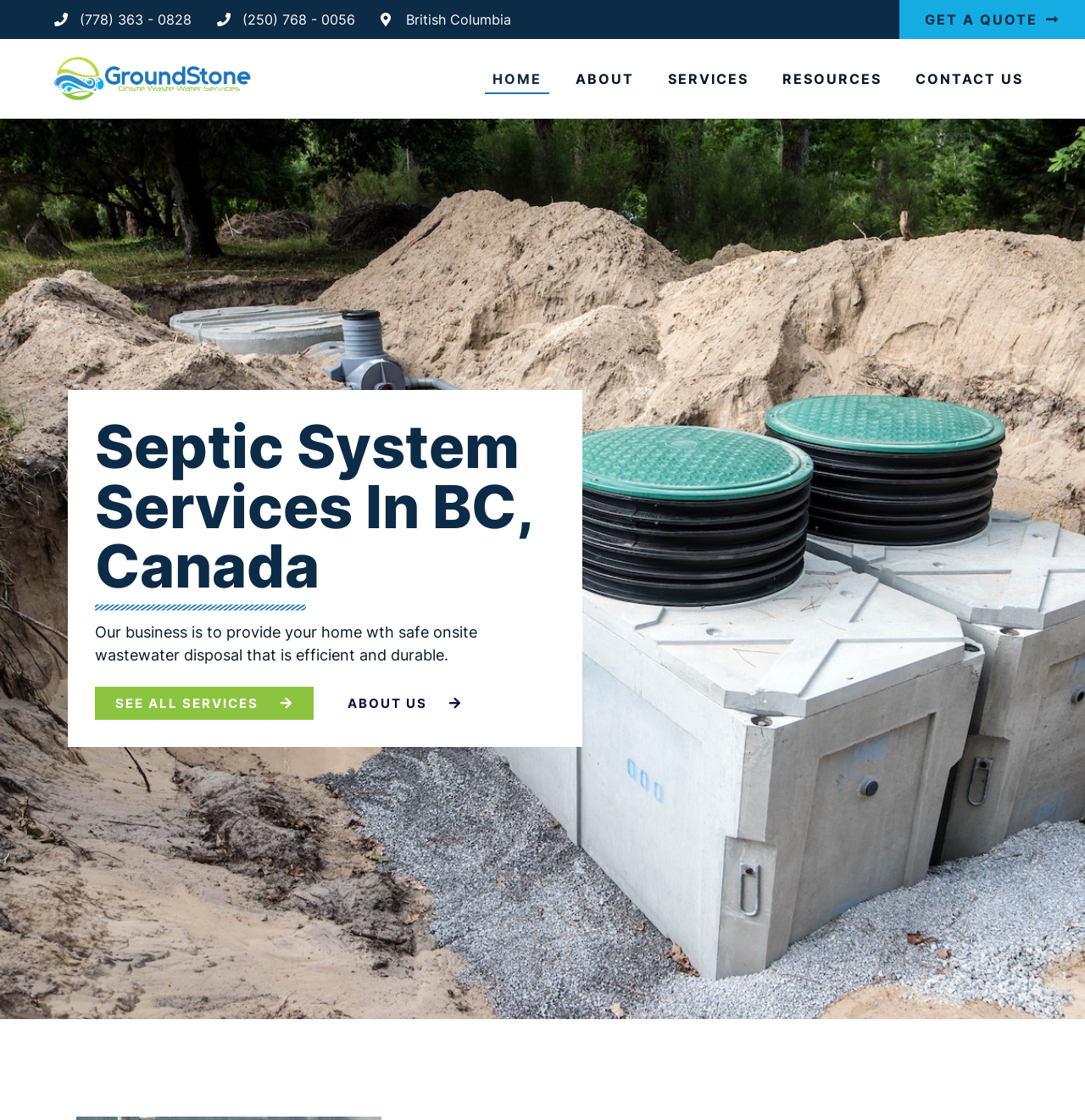Provide the bounding box coordinates for the UI element that is described by this text: "(250) 768 - 0056". The coordinates should be in the form of four float numbers between 0 and 1: [left, top, right, bottom].

[0.2, 0.008, 0.327, 0.026]